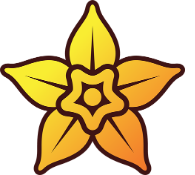Generate an elaborate description of what you see in the image.

The image features a vibrant and stylized graphic representation of a vanilla flower. The flower is depicted with a bright yellow to orange gradient, highlighting its five petals and central core. The design incorporates smooth lines and a slightly darker outline, adding depth and contrast to the floral motif. This logo is associated with "Vanilla Extract," likely representing a brand or theme related to the Minecraft gaming community, suggested by its appearance in a section titled "Vanilla Extract. We take Minecraft super cereal." The overall aesthetic combines elements of fun and creativity, appealing to fans of the game and the brand.